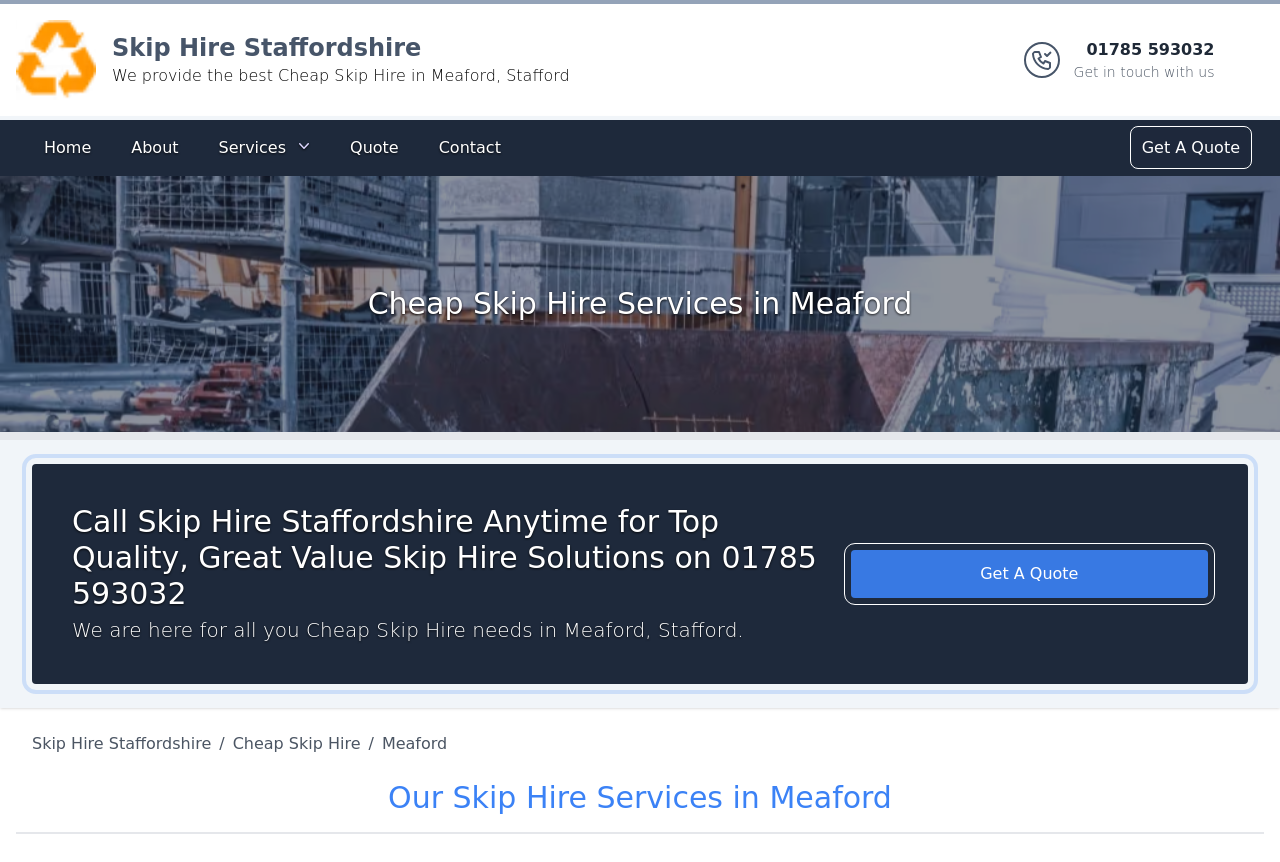Explain the webpage's design and content in an elaborate manner.

This webpage is about Cheap Skip Hire services in Meaford, Stafford, provided by Skip Hire Staffordshire. At the top, there is a banner with the company's logo, a link to the company's website, and a brief description of their services. To the right of the logo, there is a phone number, 01785 593032, with a call-to-action to get in touch with them.

Below the banner, there is a navigation menu with links to the Home, About, Services, Quote, and Contact pages. The Services link has a dropdown menu. On the right side of the navigation menu, there is a prominent call-to-action button to Get A Quote.

The main content of the page is divided into two sections. The first section has a heading that reads "Cheap Skip Hire Services in Meaford" and features a large image related to skip hire services. The second section has a heading that reads "Call Skip Hire Staffordshire Anytime for Top Quality, Great Value Skip Hire Solutions" and provides a brief description of their services, along with their phone number. Below this, there is a link to get a quote and a brief statement about their services.

At the bottom of the page, there are links to Skip Hire Staffordshire, Cheap Skip Hire, and Meaford, which may be related to the company's services or location. The page also has a heading that reads "Our Skip Hire Services in Meaford" near the bottom.